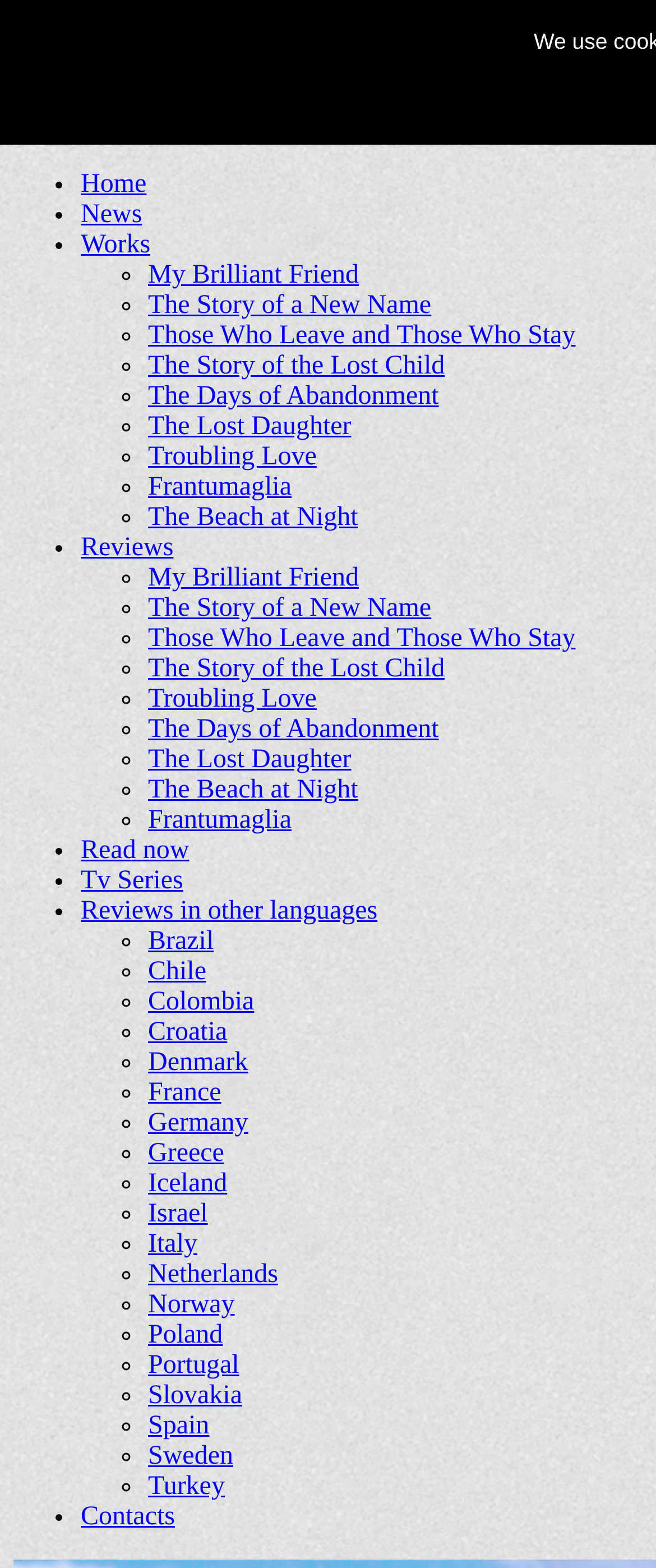Refer to the screenshot and give an in-depth answer to this question: What is the second book title listed?

By examining the list of book titles, I found that the second book title listed is 'The Story of a New Name' which is a link element with a bounding box coordinate of [0.226, 0.185, 0.657, 0.204].